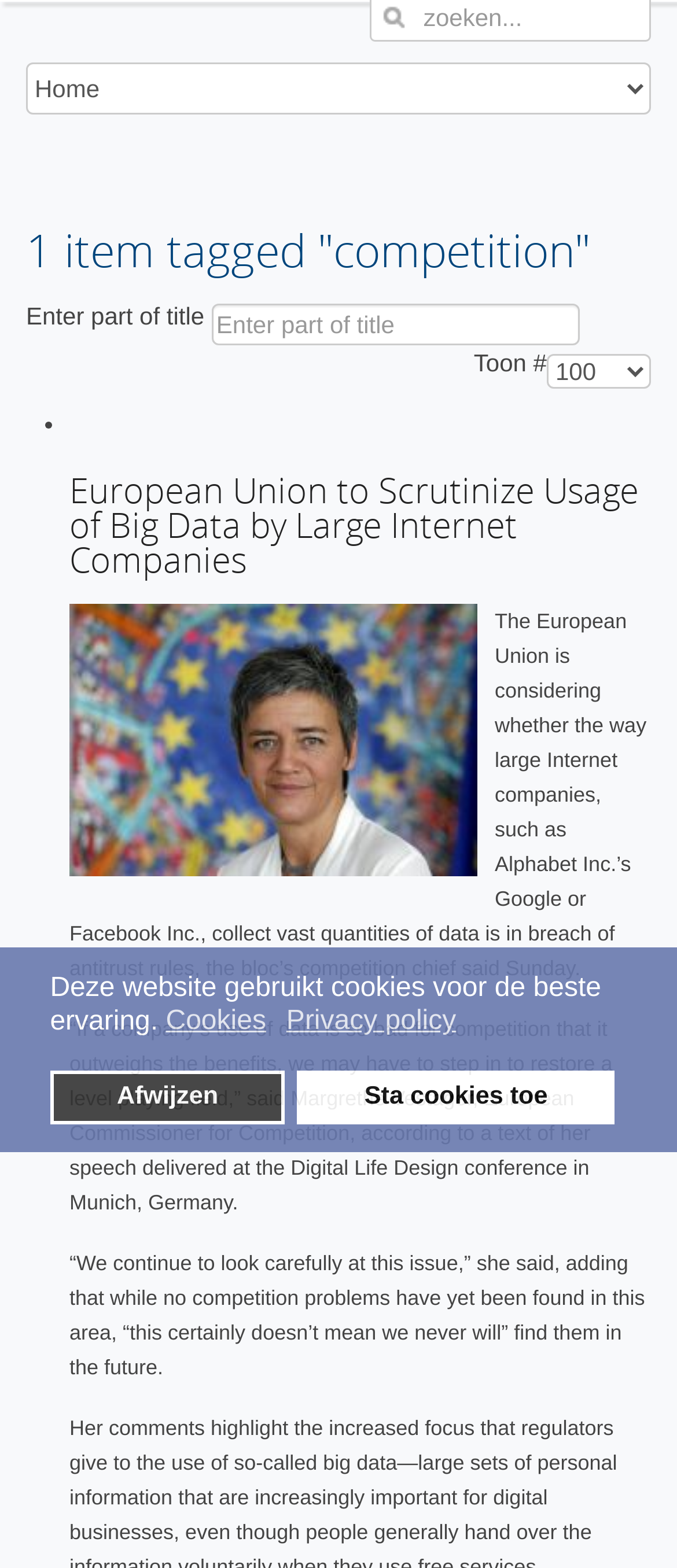Please find the bounding box coordinates of the element that must be clicked to perform the given instruction: "search for a specific title". The coordinates should be four float numbers from 0 to 1, i.e., [left, top, right, bottom].

[0.312, 0.194, 0.855, 0.22]